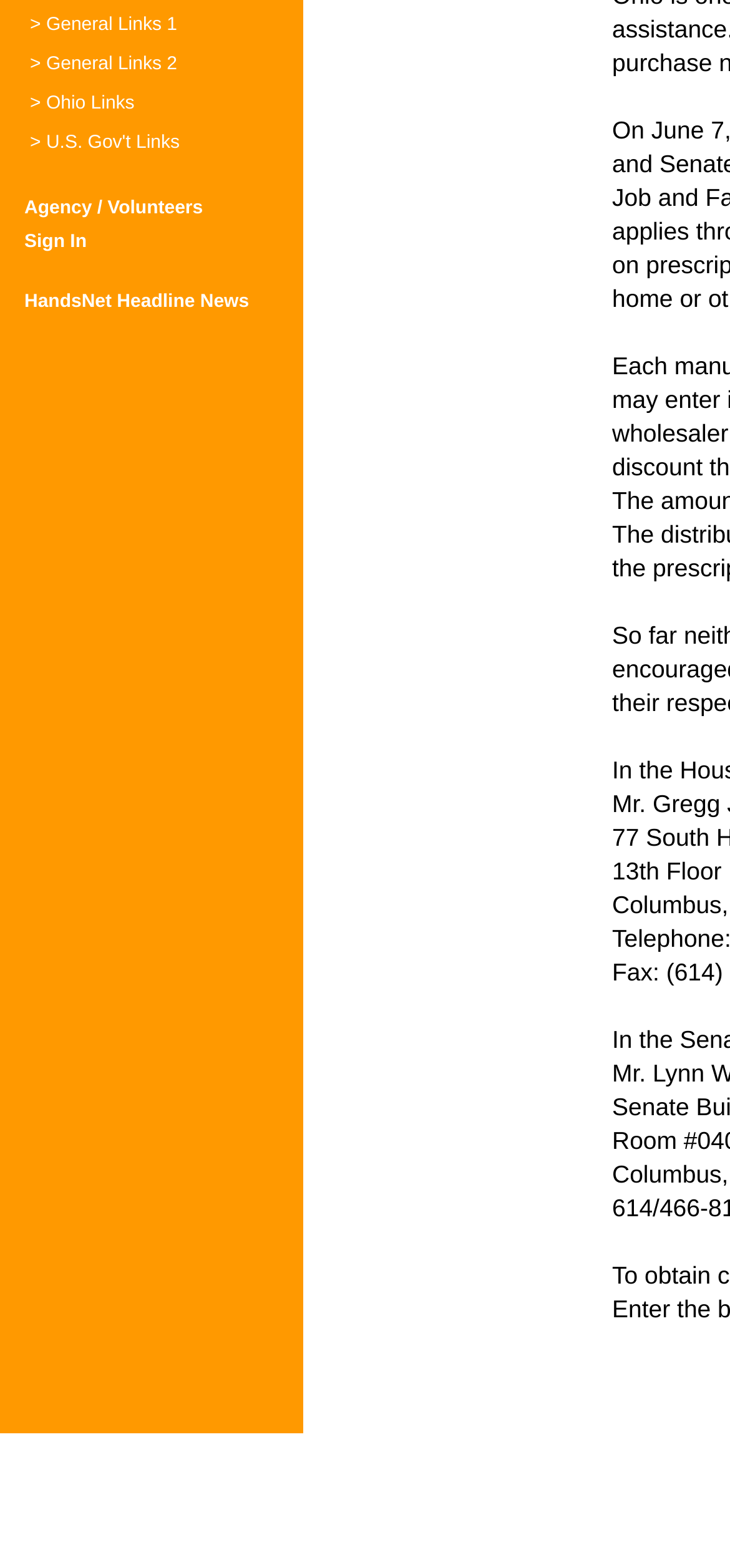Using the provided element description: "U.S. Gov't Links", determine the bounding box coordinates of the corresponding UI element in the screenshot.

[0.063, 0.085, 0.246, 0.098]